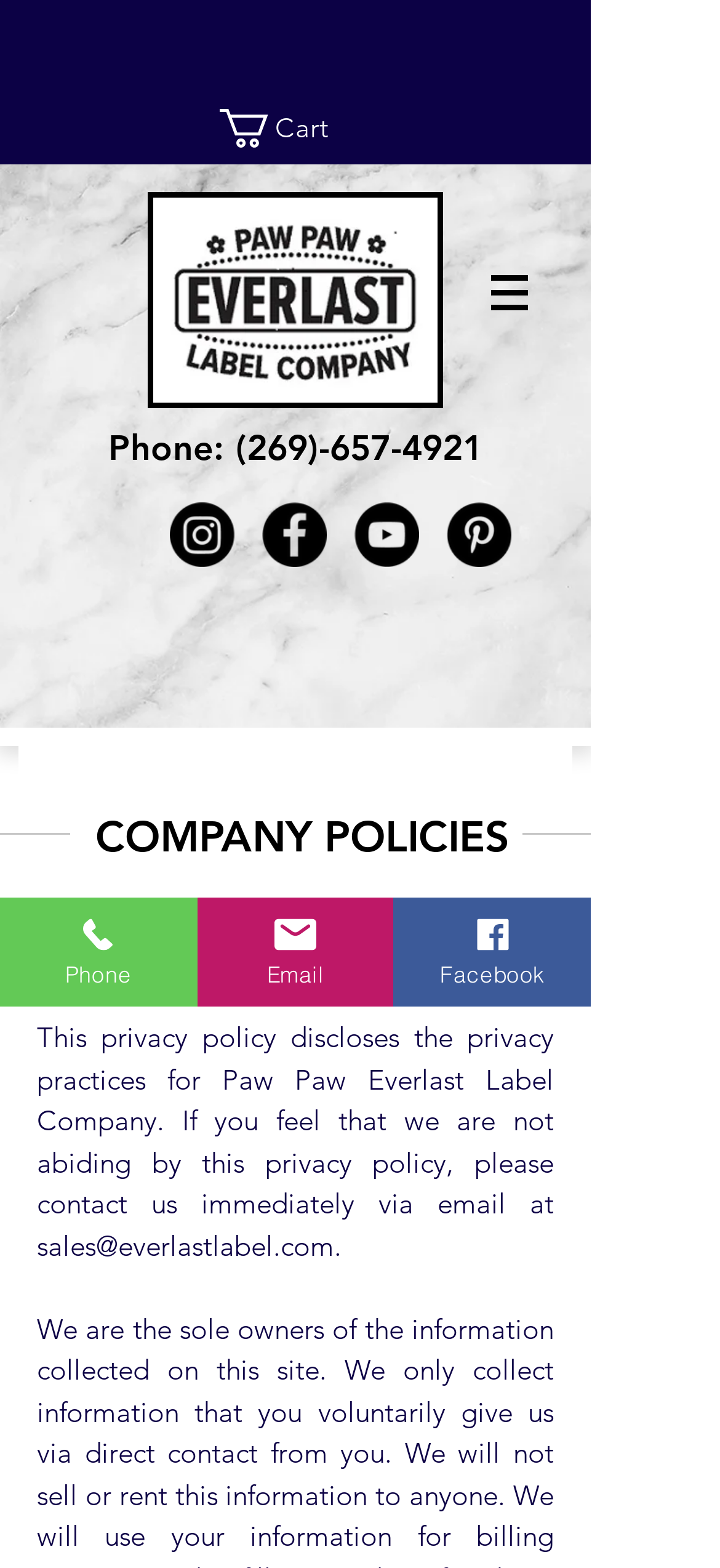Predict the bounding box for the UI component with the following description: "aria-label="Paw Paw Everlast Label Company"".

[0.364, 0.32, 0.454, 0.362]